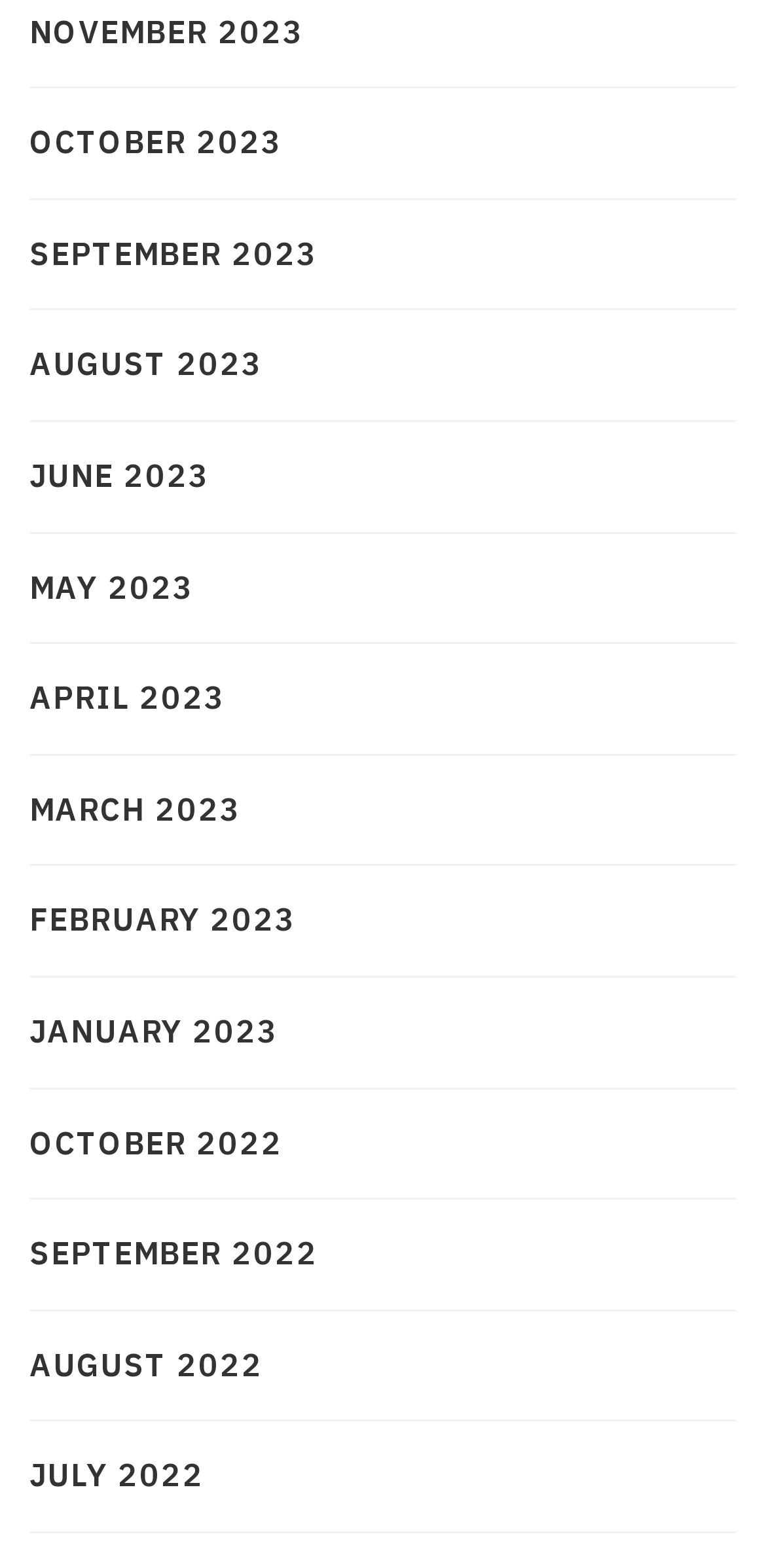Identify the bounding box coordinates of the element that should be clicked to fulfill this task: "Explore June 2023". The coordinates should be provided as four float numbers between 0 and 1, i.e., [left, top, right, bottom].

[0.038, 0.288, 0.274, 0.32]